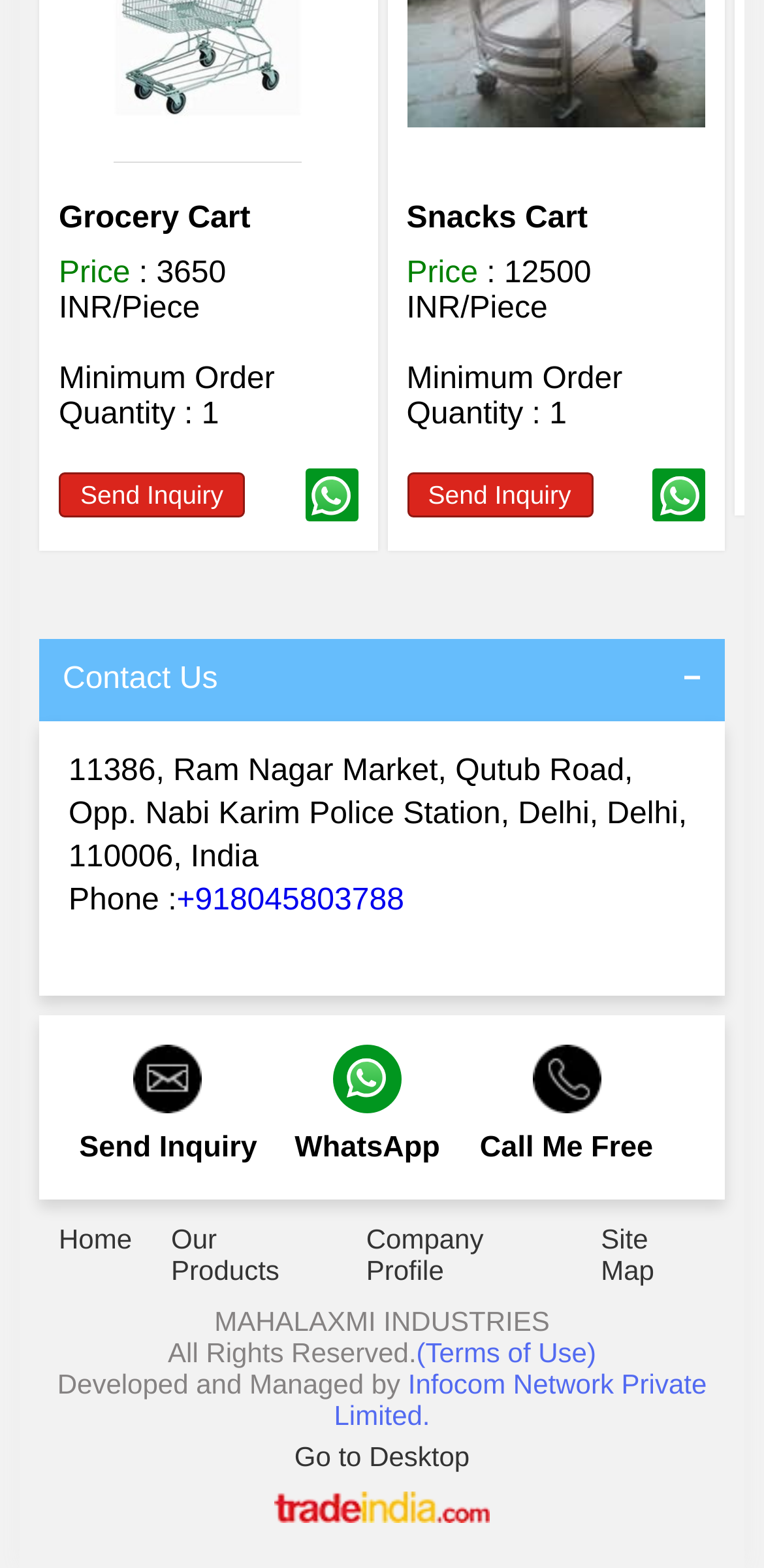Indicate the bounding box coordinates of the element that needs to be clicked to satisfy the following instruction: "View company profile". The coordinates should be four float numbers between 0 and 1, i.e., [left, top, right, bottom].

[0.479, 0.78, 0.633, 0.82]